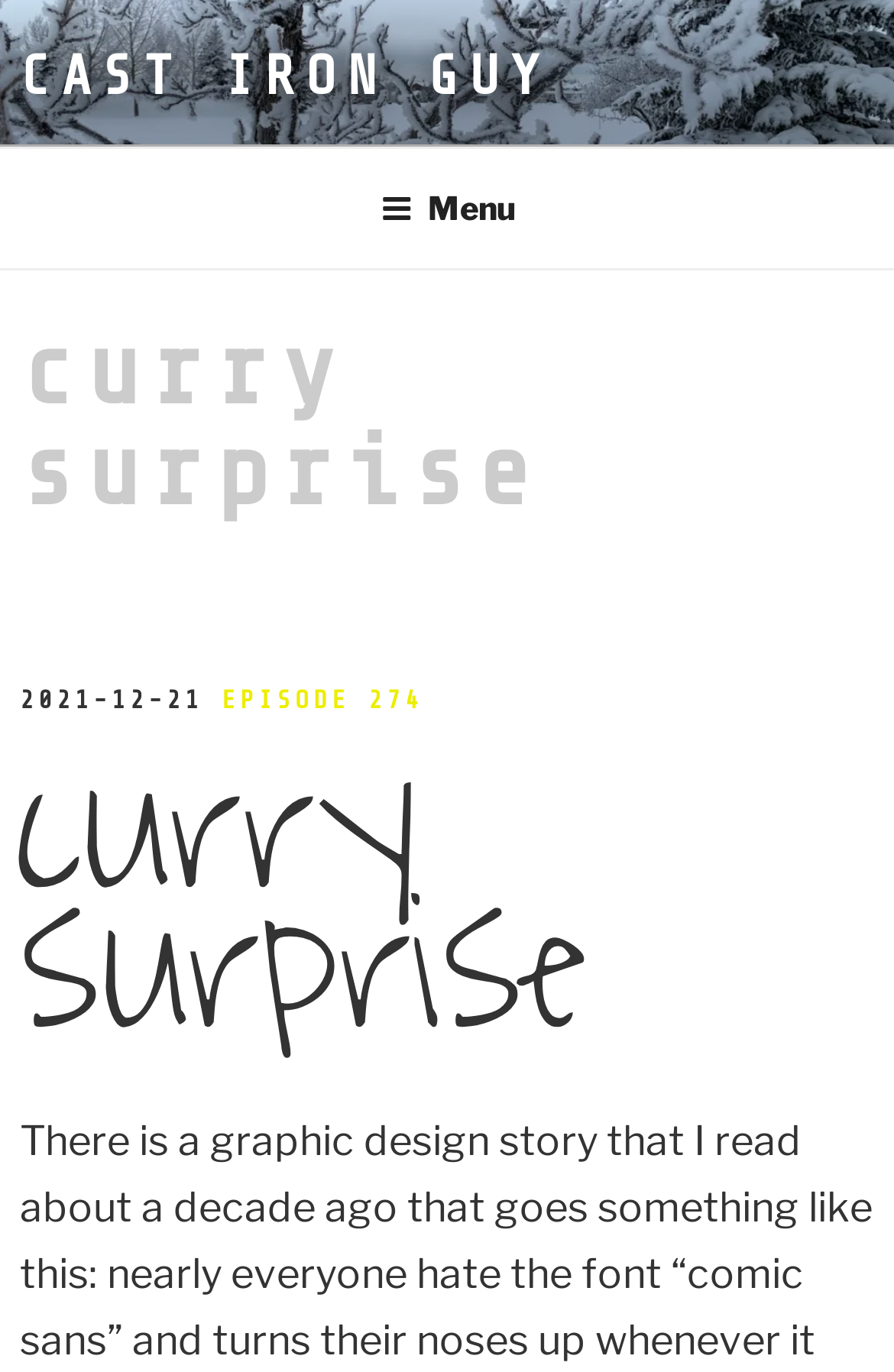What is the name of the top menu?
Answer the question with a detailed explanation, including all necessary information.

By looking at the navigation element with the description 'Top Menu' and its bounding box coordinates [0.0, 0.111, 1.0, 0.193], I can determine that the top menu is named 'Top Menu'.